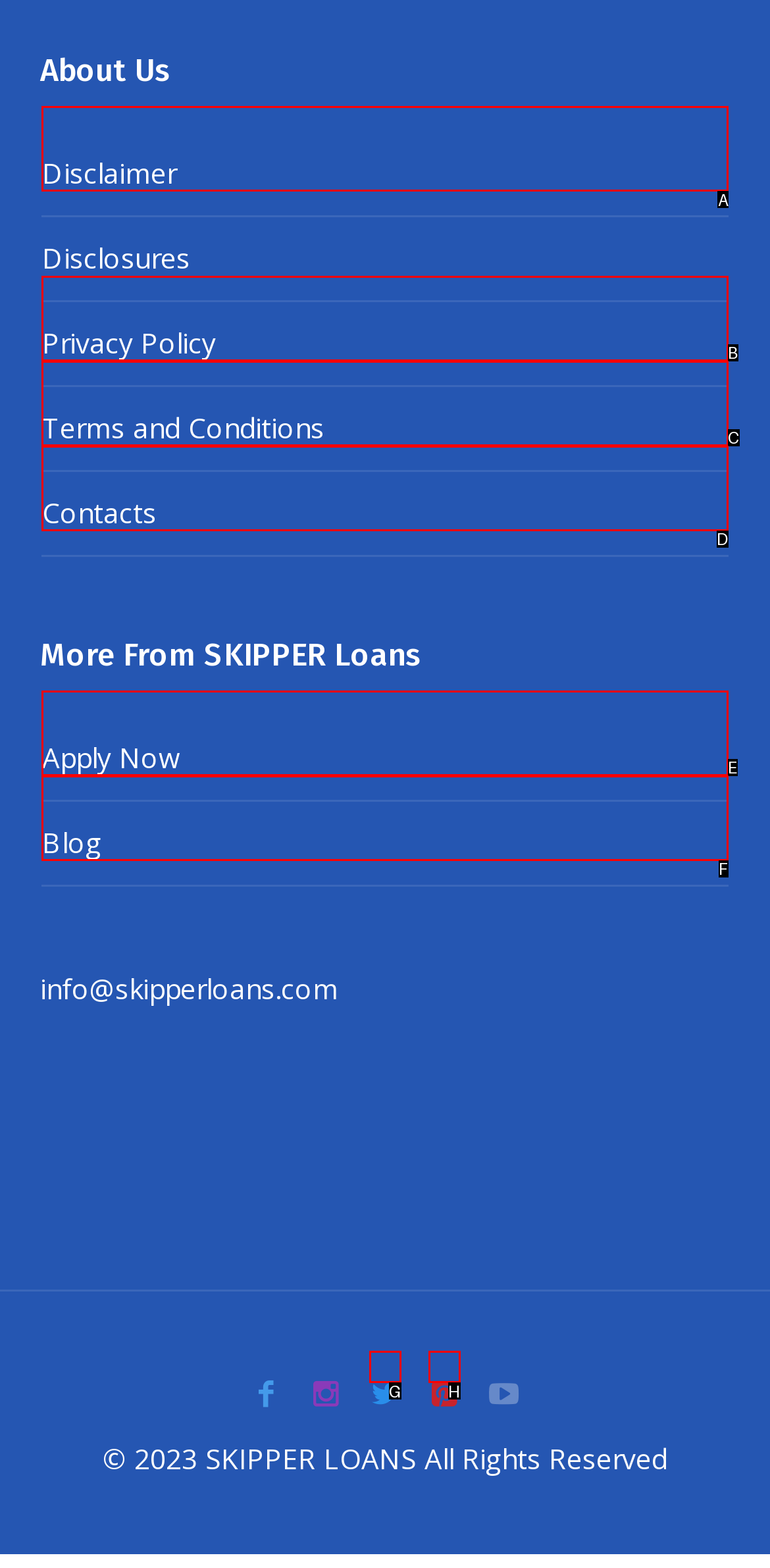To achieve the task: View Disclaimer, which HTML element do you need to click?
Respond with the letter of the correct option from the given choices.

A